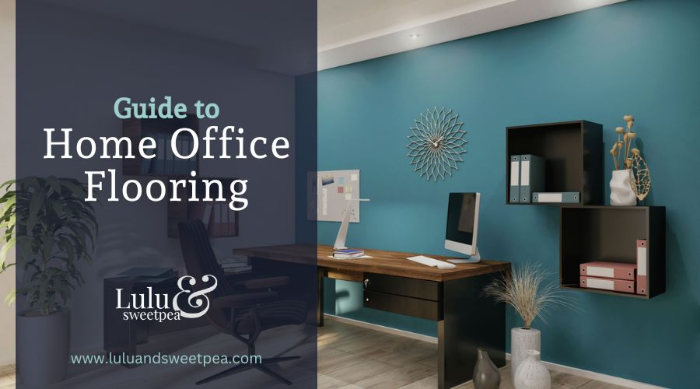Provide a comprehensive description of the image.

This image features a stylish and modern home office setting, showcasing a well-designed workspace ideal for productivity. The vibrant teal wall serves as a striking backdrop for the elegantly arranged furniture, which includes a sleek wooden desk paired with a desktop computer and an organized aesthetic. On the wall, a decorative metal piece adds character, while neatly arranged shelves display folders and a decorative plant, enhancing the room's ambiance.

Prominently featured is the title "Guide to Home Office Flooring," indicating that the image is part of a curated guide aimed at helping individuals make informed decisions about flooring options for their home office environments. The branding includes "Lulu & Sweet Pea," suggesting a focus on stylish and functional home decor. The overall composition of the image invites viewers to explore the potential of creating a personalized and efficient workspace in their own homes.